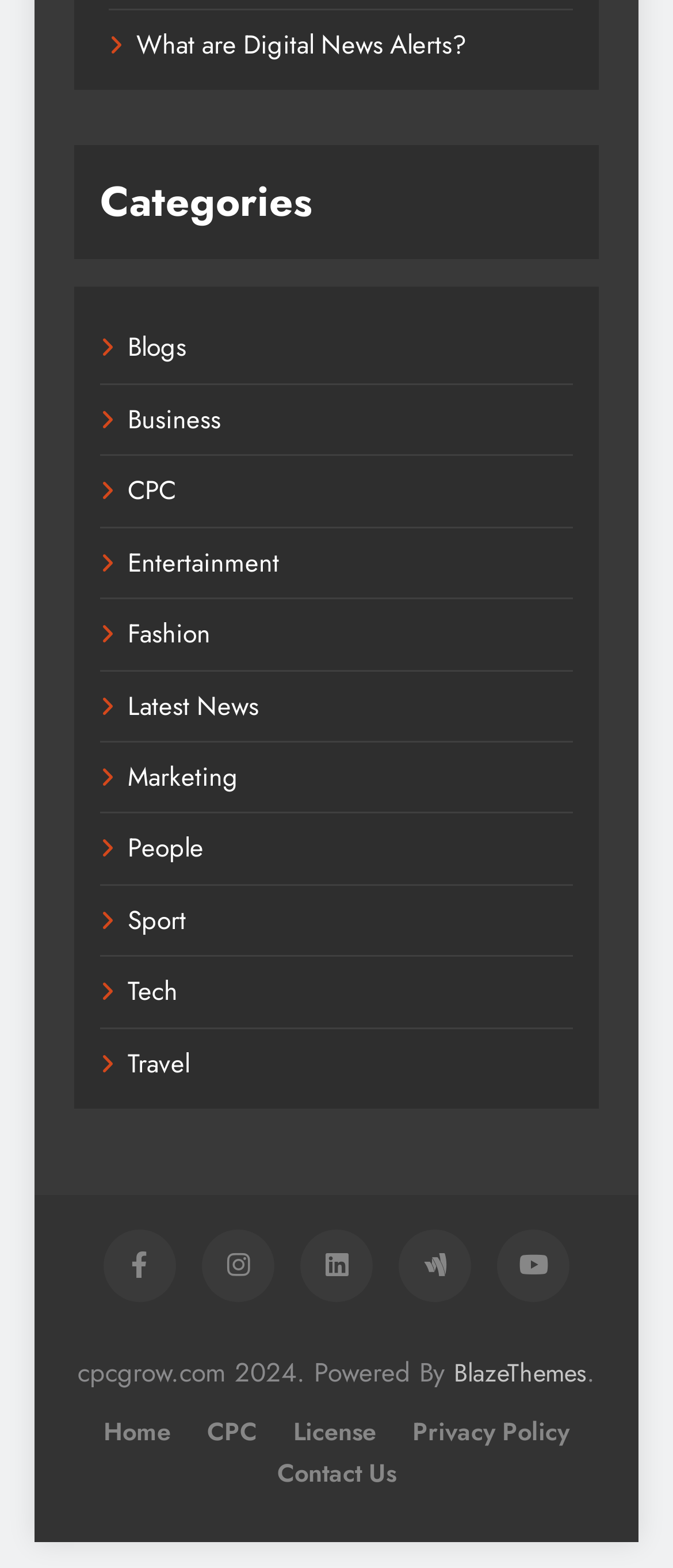What is the text at the bottom of the page?
Based on the image, provide your answer in one word or phrase.

cpcgrow.com 2024. Powered By